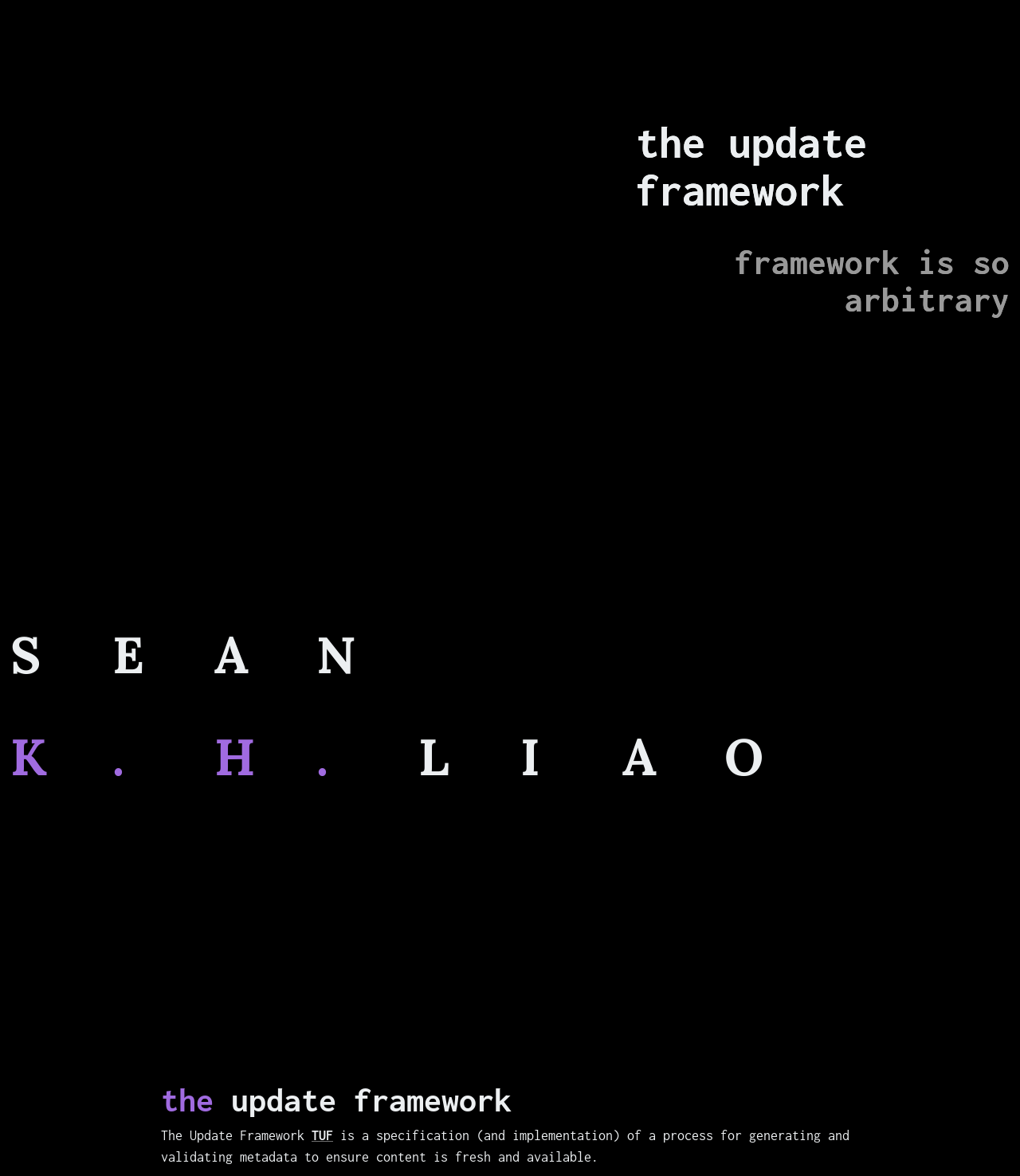Analyze the image and answer the question with as much detail as possible: 
What is the purpose of The Update Framework?

I found the purpose of The Update Framework by looking at the static text element with the text 'is a specification (and implementation) of a process for generating and validating metadata to ensure content is fresh and available.' which is located at [0.158, 0.959, 0.833, 0.99]. This text describes the purpose of The Update Framework.